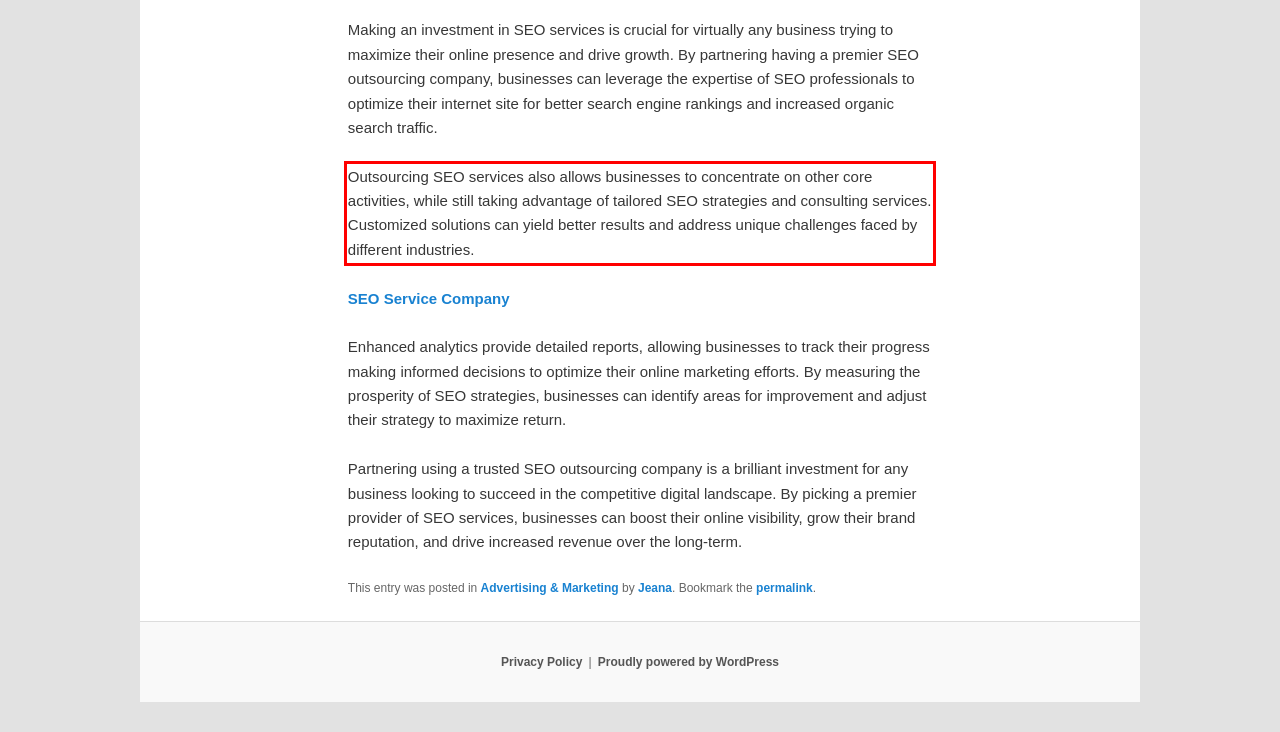Perform OCR on the text inside the red-bordered box in the provided screenshot and output the content.

Outsourcing SEO services also allows businesses to concentrate on other core activities, while still taking advantage of tailored SEO strategies and consulting services. Customized solutions can yield better results and address unique challenges faced by different industries.